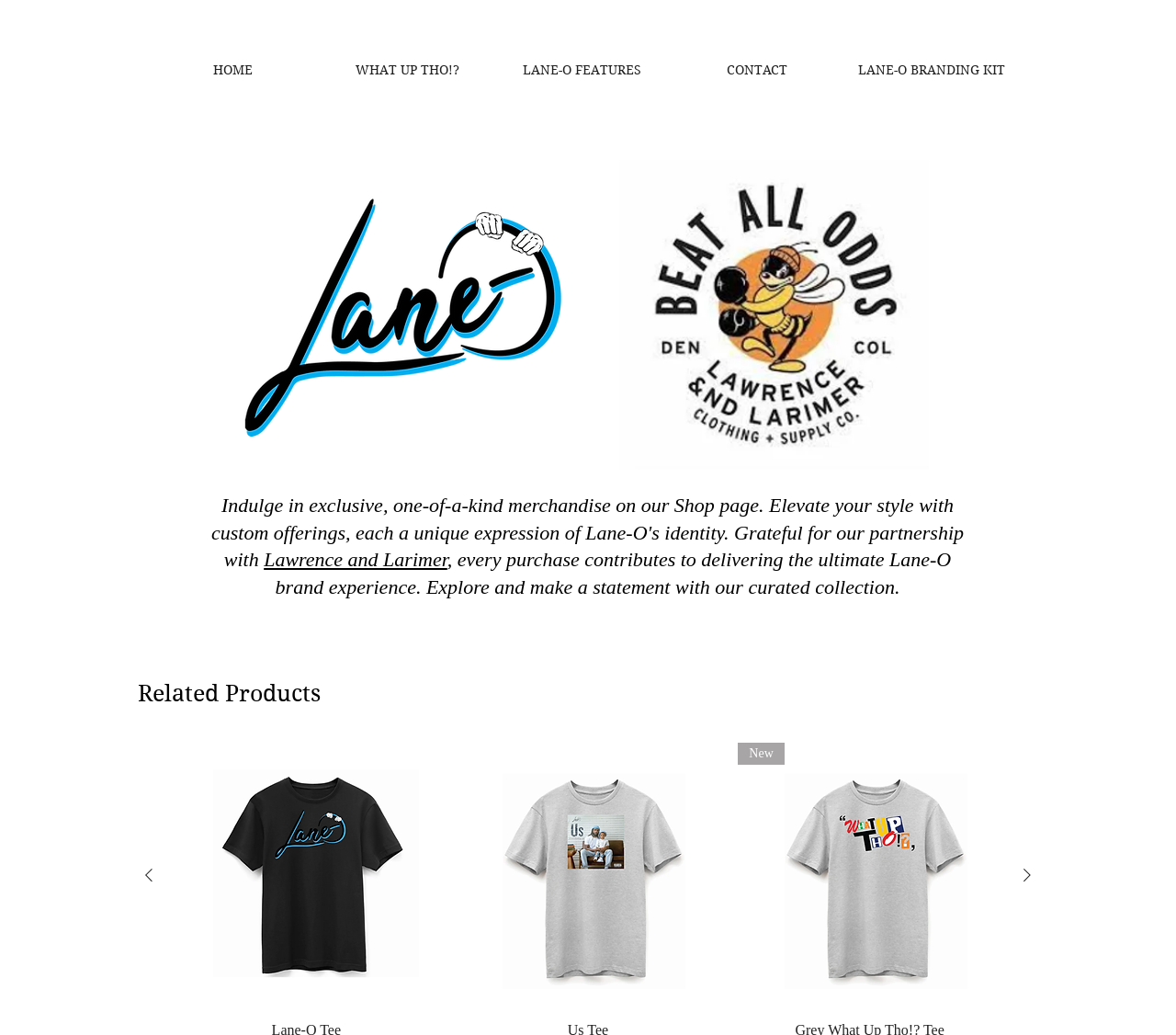Summarize the webpage in an elaborate manner.

This webpage is an e-commerce platform for Lane O, featuring a navigation menu at the top with links to HOME, WHAT UP THO!?, LANE-O FEATURES, CONTACT, and LANE-O BRANDING KIT. To the right of the navigation menu, there is a LaneO cursive logo. Below the navigation menu, there is a large image of a person, likely a model showcasing Lane O's merchandise.

The main content of the page is a heading that describes the exclusive merchandise available on the Shop page, highlighting the unique expression of Lane-O's identity and the partnership with Lawrence and Larimer. The heading also mentions that every purchase contributes to delivering the ultimate Lane-O brand experience. There is a link to Lawrence and Larimer within the heading.

Below the heading, there is a section titled "Related Products" with a "Previous Product" and "Next Product" button on either side. The "Previous Product" button has a small image and a "Quick View" link, while the "Next Product" button also has a small image. There are three "Quick View" links in total, each with a generic text description.

Overall, the webpage is focused on showcasing Lane O's merchandise and encouraging users to explore and make a statement with their curated collection.